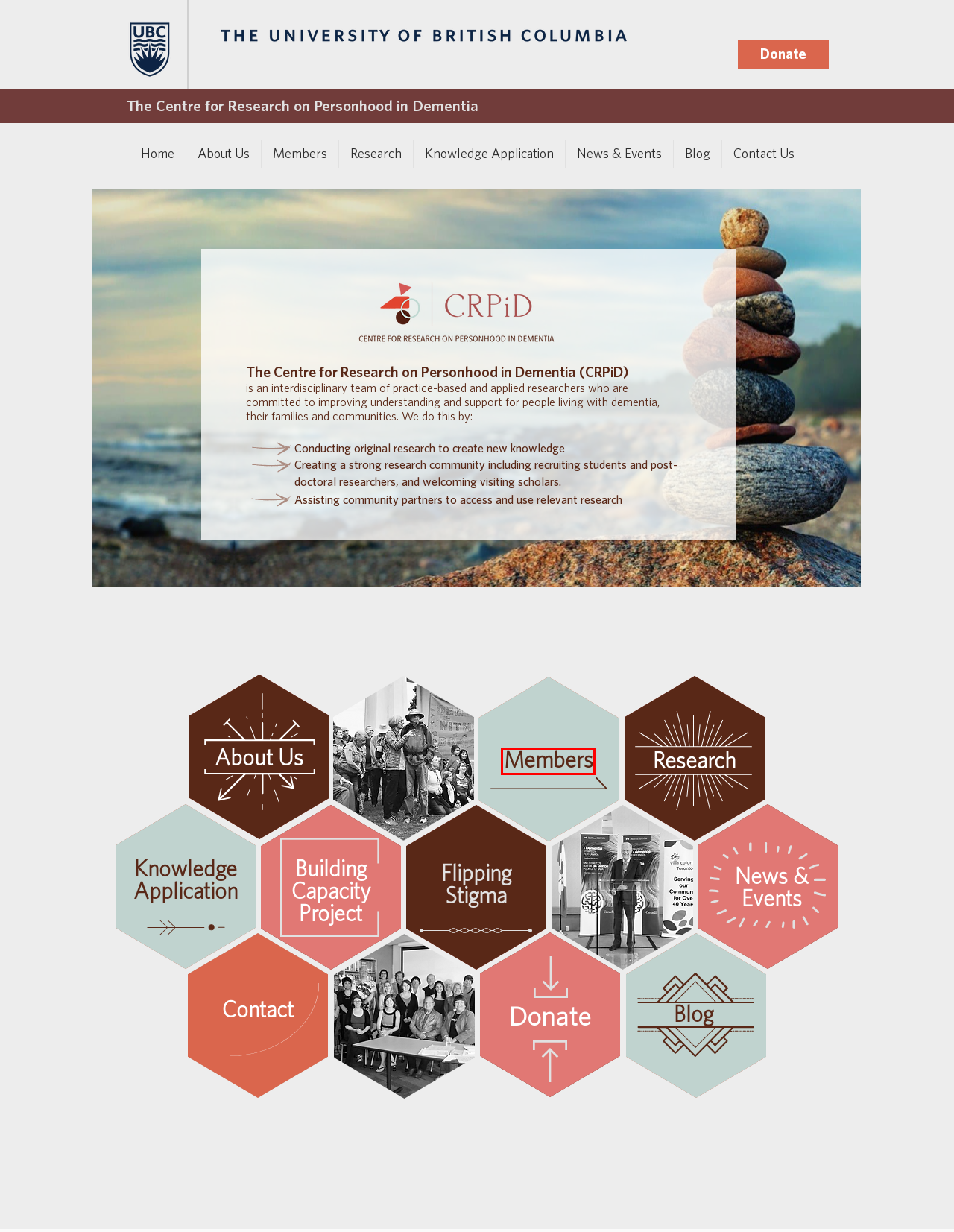You are provided with a screenshot of a webpage containing a red rectangle bounding box. Identify the webpage description that best matches the new webpage after the element in the bounding box is clicked. Here are the potential descriptions:
A. About UBC | The University of British Columbia
B. Donate | CRPD
C. Blog | CRPiD
D. Building Capacity Project | CRPiD
E. About Us | CRPiD
F. Members | CRPiD
G. Contact Us | CRPiD
H. Flipping Stigma | CRPiD

F